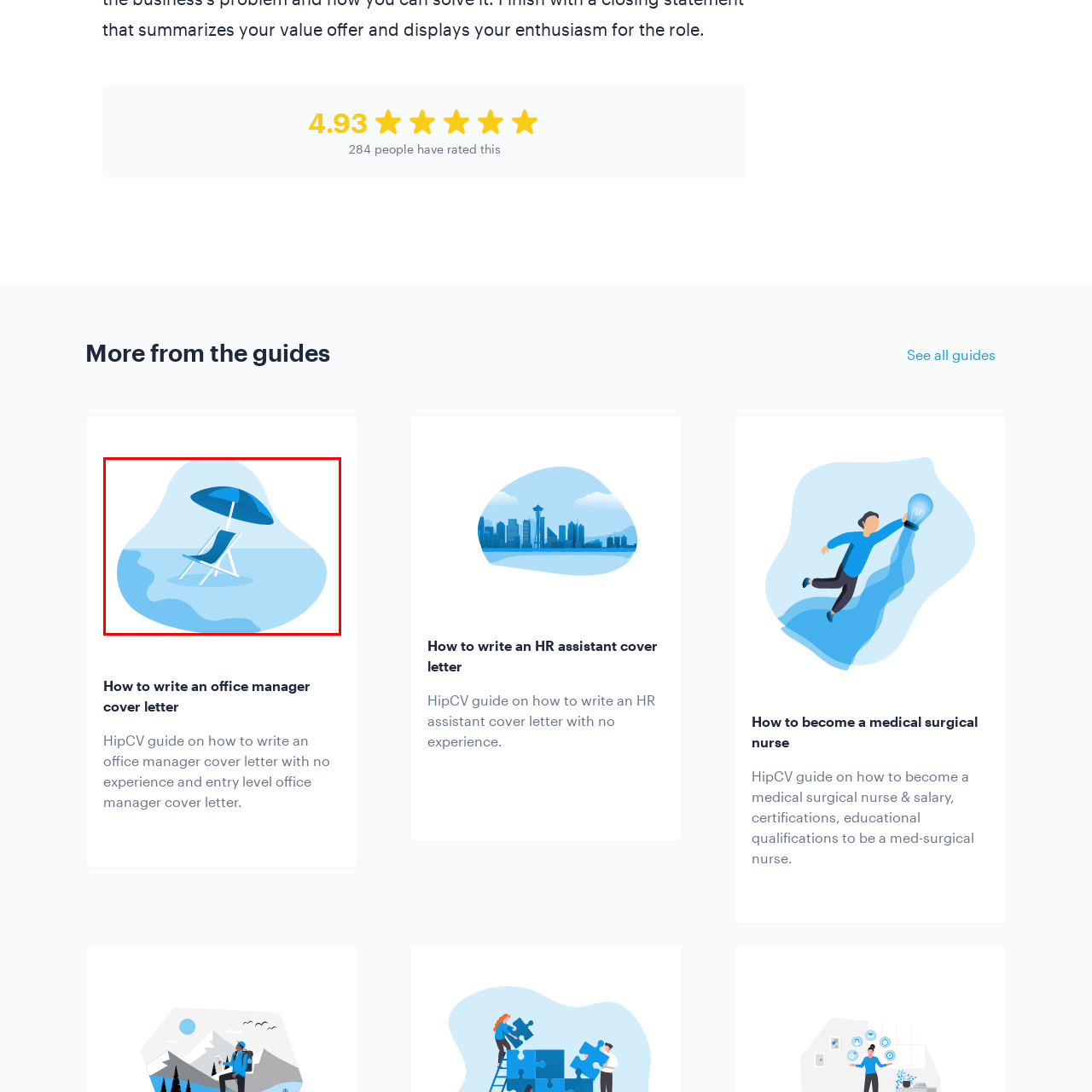What is the atmosphere of the beach scene?
Check the image inside the red boundary and answer the question using a single word or brief phrase.

Calm and refreshing